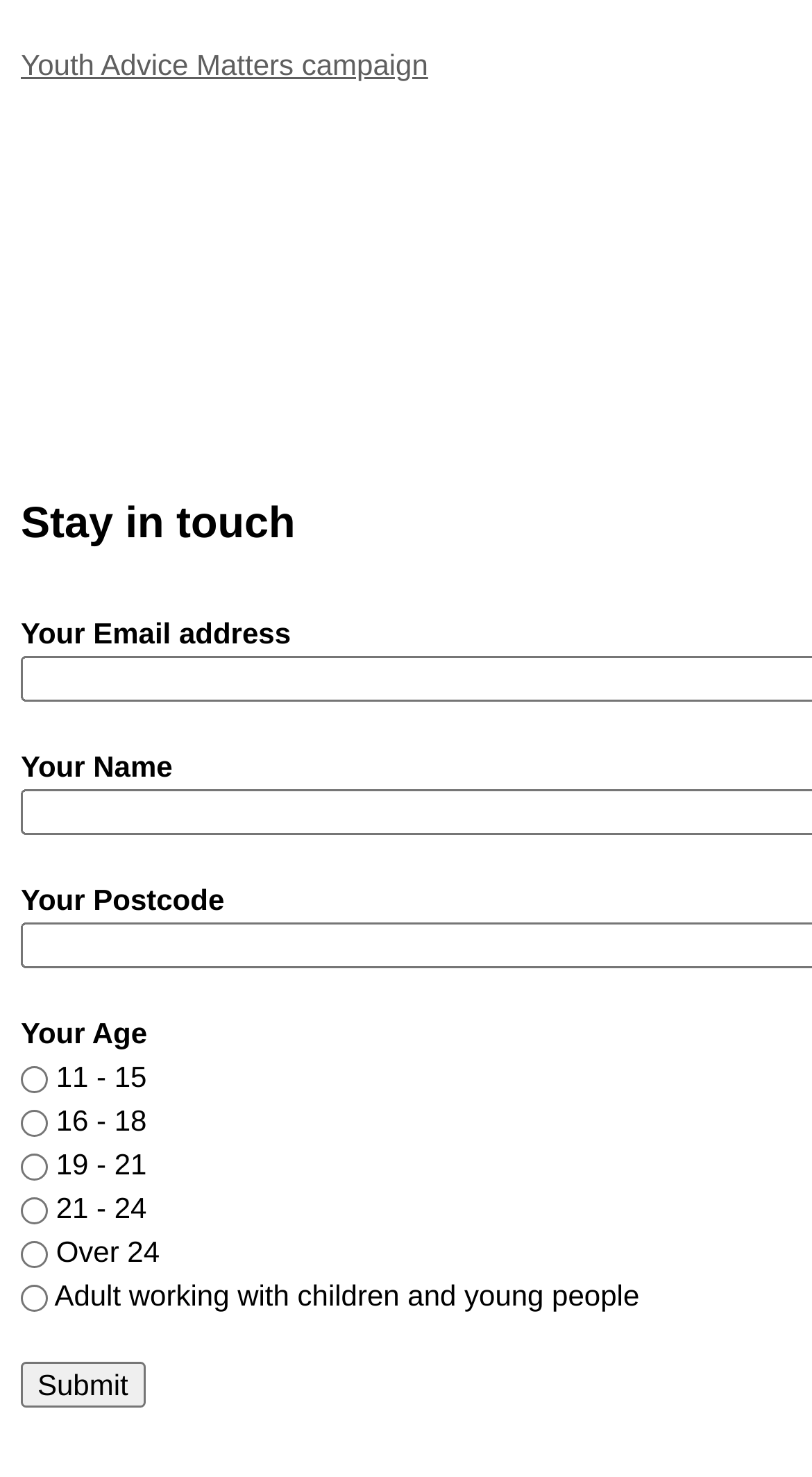Answer this question using a single word or a brief phrase:
What information is required to be entered in the form?

Email, name, postcode, and age